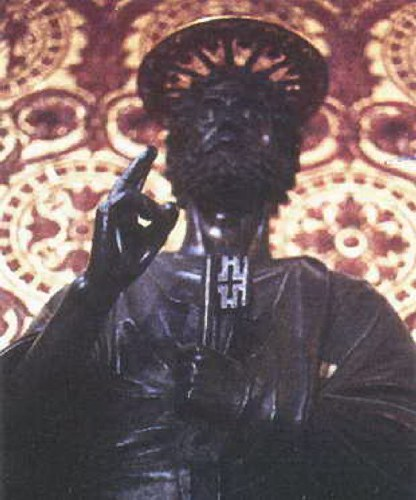What does St. Peter's raised finger signify?
Examine the screenshot and reply with a single word or phrase.

Teaching authority